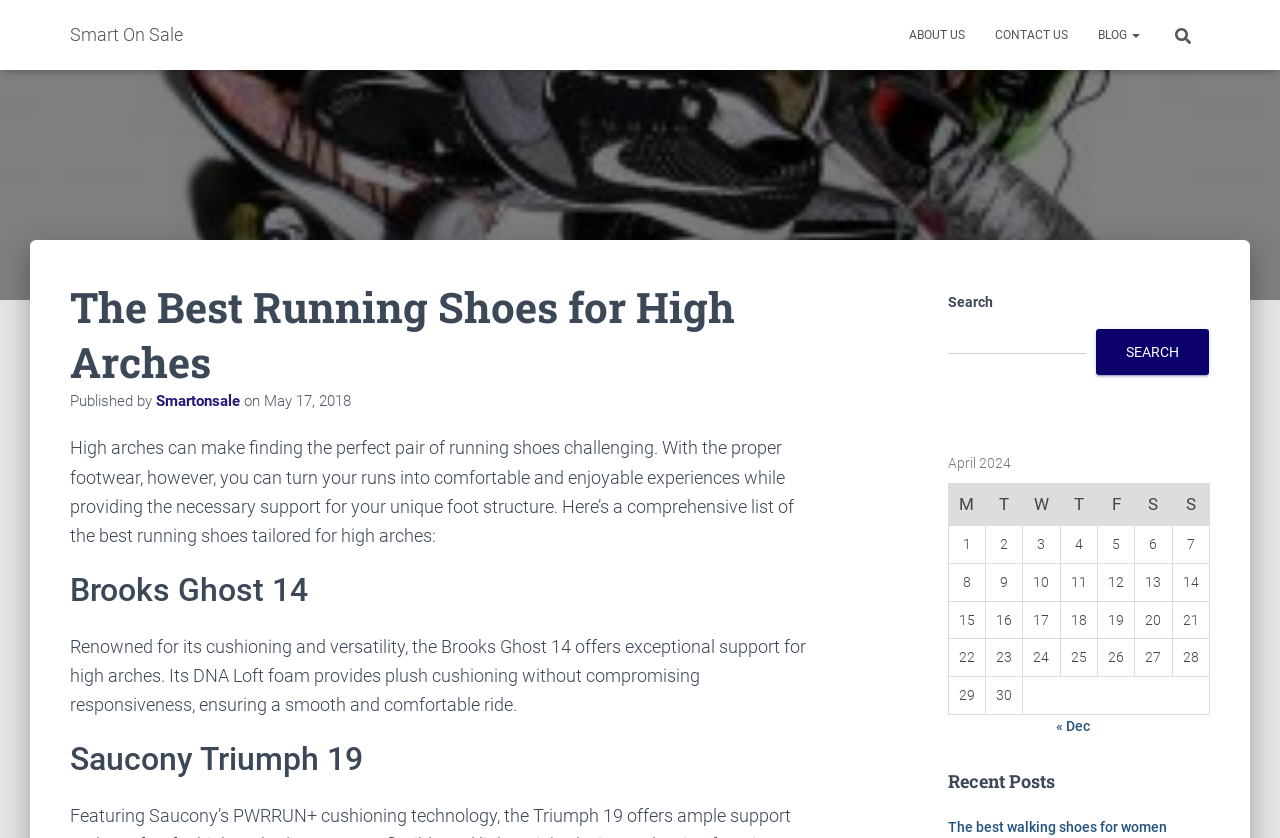Review the image closely and give a comprehensive answer to the question: What type of shoes are being discussed?

The webpage is discussing the best running shoes for high arches, providing a comprehensive list of shoes tailored for high arches, including the Brooks Ghost 14 and Saucony Triumph 19.